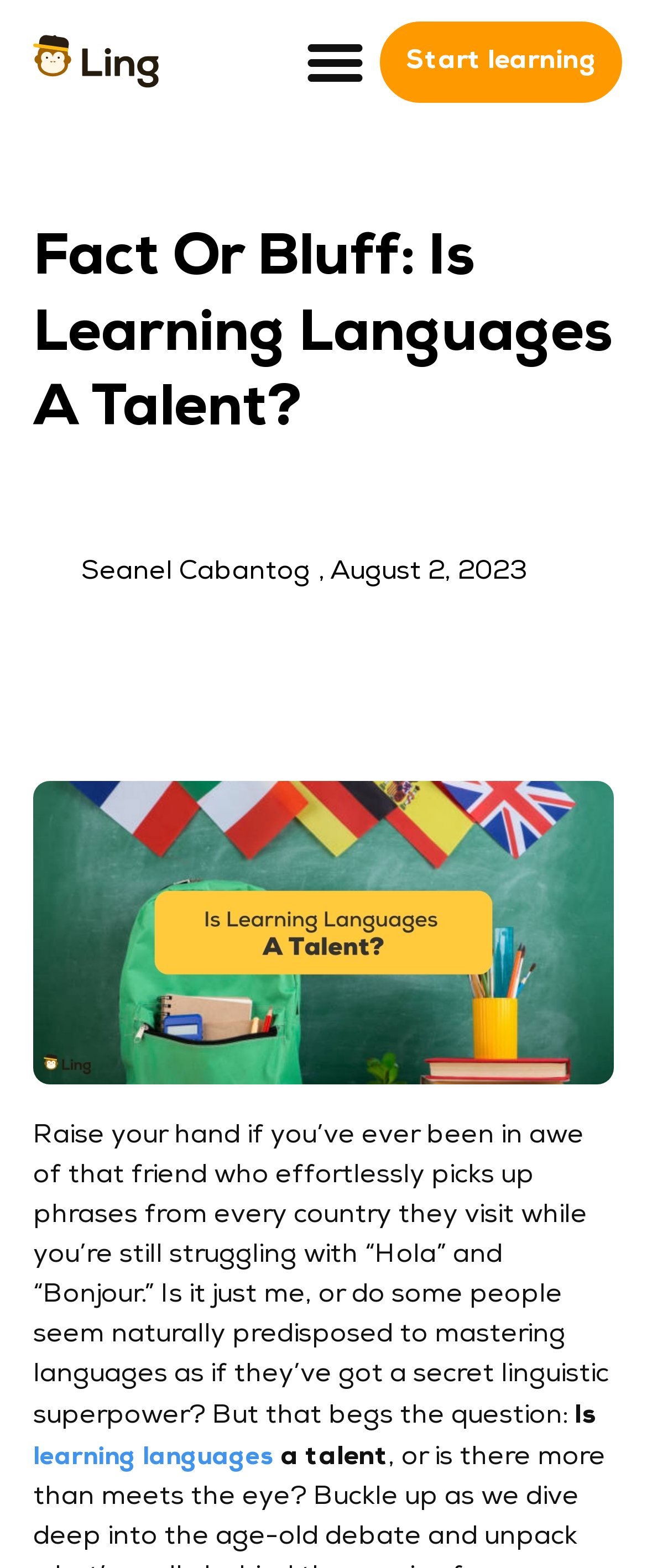What is the primary heading on this webpage?

Fact Or Bluff: Is Learning Languages A Talent?